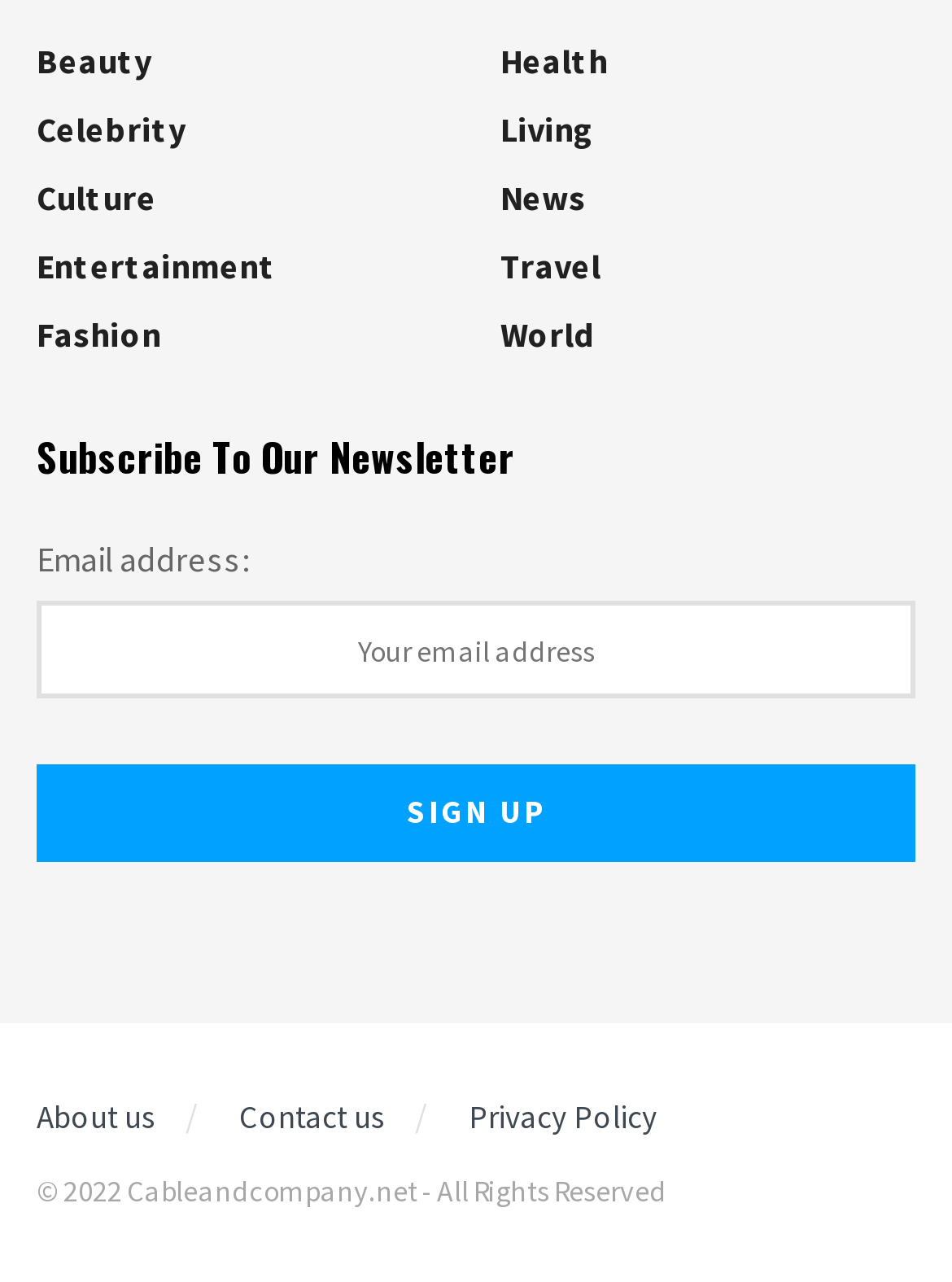Specify the bounding box coordinates of the area that needs to be clicked to achieve the following instruction: "Read the Privacy Policy".

[0.492, 0.856, 0.69, 0.888]